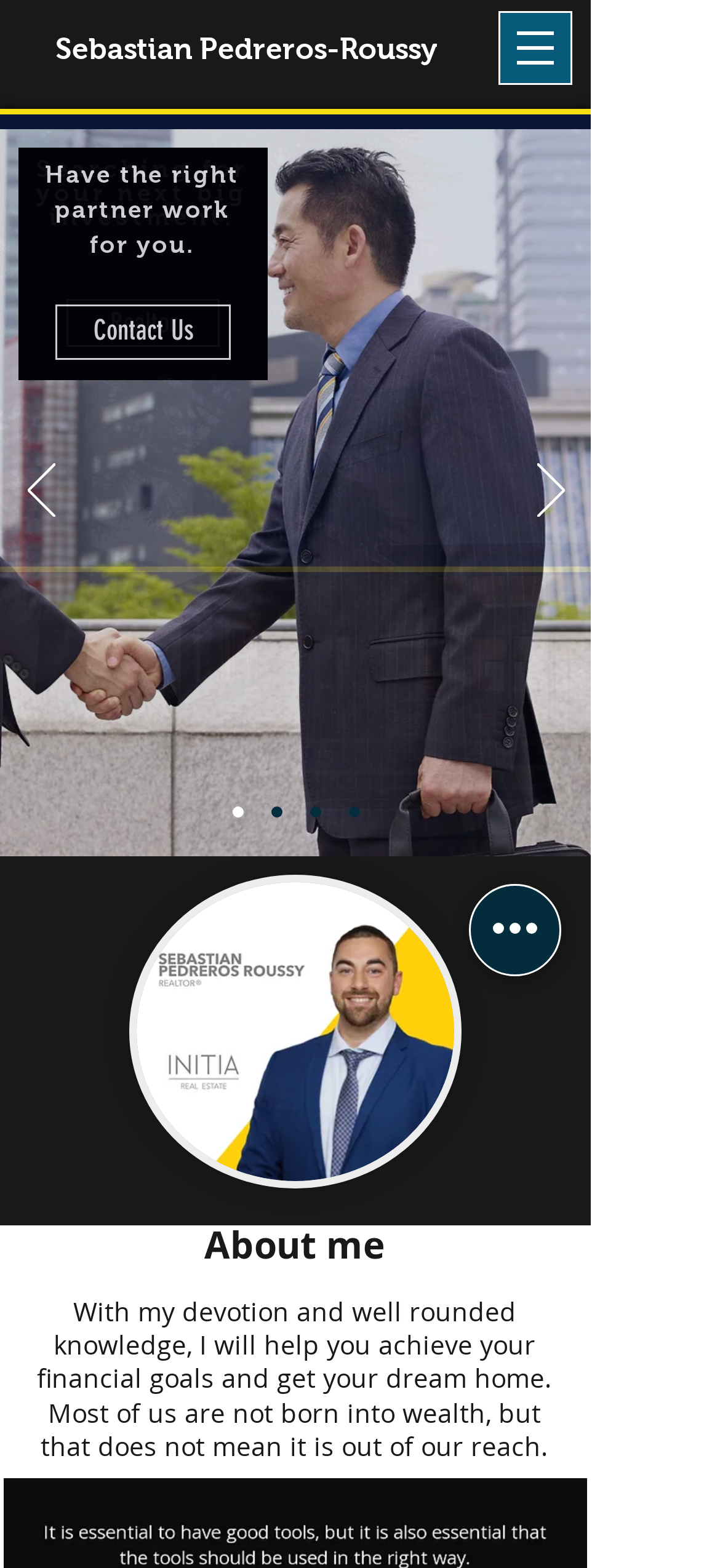Give a detailed account of the webpage, highlighting key information.

This webpage is about Sebastian PR (Pedreros-Roussy), a realtor. At the top left, there is a link to Sebastian Pedreros-Roussy's profile. To the right of this link, there is a navigation menu labeled "Site" with a dropdown button. The dropdown button contains an image.

Below the navigation menu, there is a slideshow region that takes up most of the page. The slideshow has previous and next buttons, each with an image, located at the top left and top right corners of the slideshow, respectively. The slideshow currently displays an image of a home exterior.

Above the slideshow, there is a heading that reads "Searching for your next big investment." Below this heading, there is a button labeled "Realtor". To the right of the button, there is a navigation menu labeled "Slides" with four links: "realtor", "mortgage", "taxes", and "partner".

On the right side of the page, there is an image, and below it, there are three headings. The first heading reads "About me", the second is an empty heading, and the third is a paragraph about Sebastian PR's devotion to helping clients achieve their financial goals and get their dream home.

At the bottom right of the page, there is a button labeled "Quick actions".